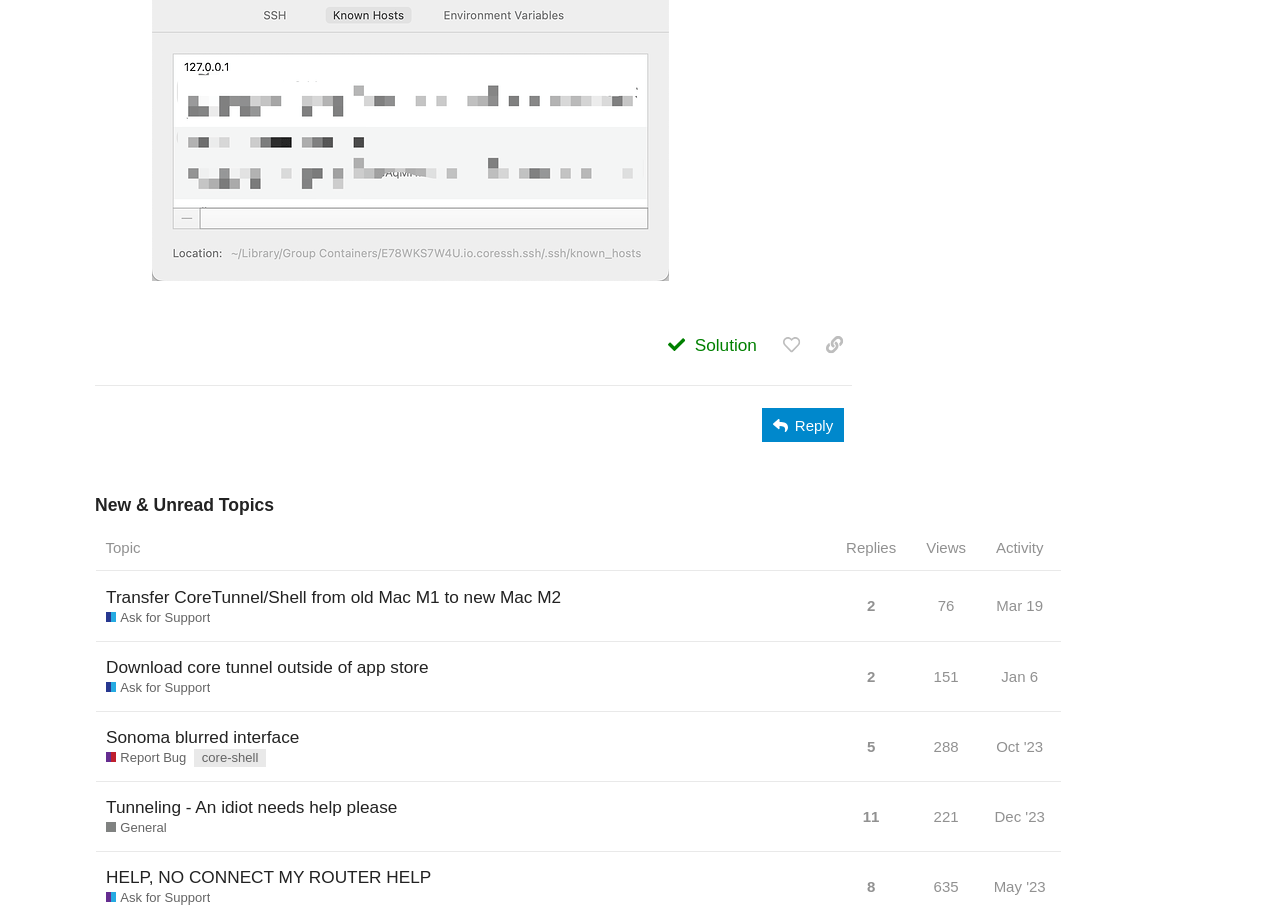Pinpoint the bounding box coordinates for the area that should be clicked to perform the following instruction: "Click the 'like this post' button".

[0.604, 0.356, 0.633, 0.393]